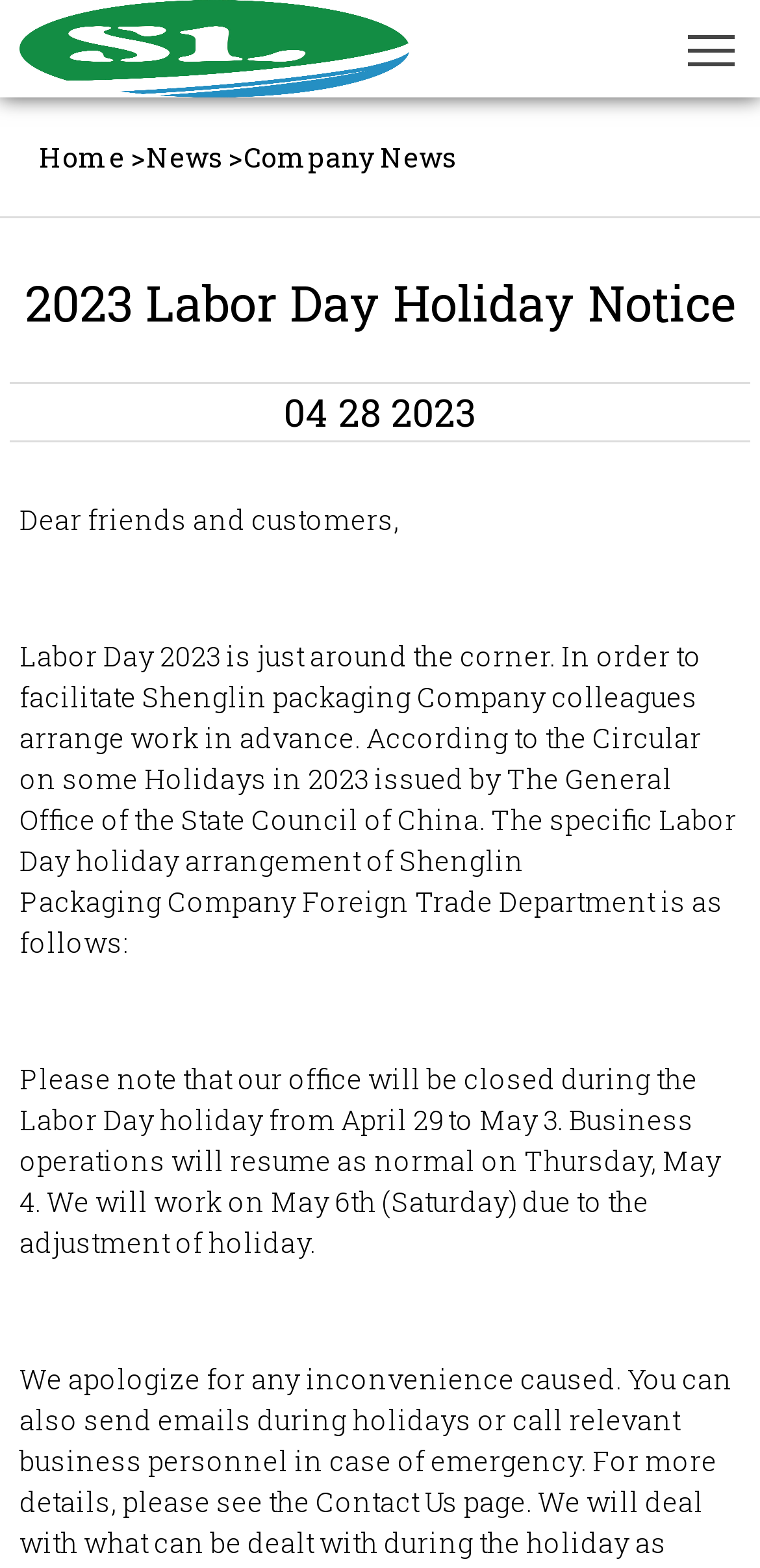Given the element description Company News, predict the bounding box coordinates for the UI element in the webpage screenshot. The format should be (top-left x, top-left y, bottom-right x, bottom-right y), and the values should be between 0 and 1.

[0.321, 0.088, 0.6, 0.112]